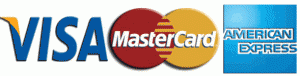Offer an in-depth caption that covers the entire scene depicted in the image.

This image prominently features the logos of three major credit card companies: Visa, MasterCard, and American Express. Each logo is designed to be easily recognizable, with Visa's logo in bold blue lettering, MasterCard's logo consisting of two interlocking circles in red and yellow, and American Express presented within a distinct blue rectangular background. This visual representation signifies accepted payment methods, indicating that customers can use these credit cards for services offered, particularly in relation to home heating and air conditioning solutions provided by New Hope Mechanical.